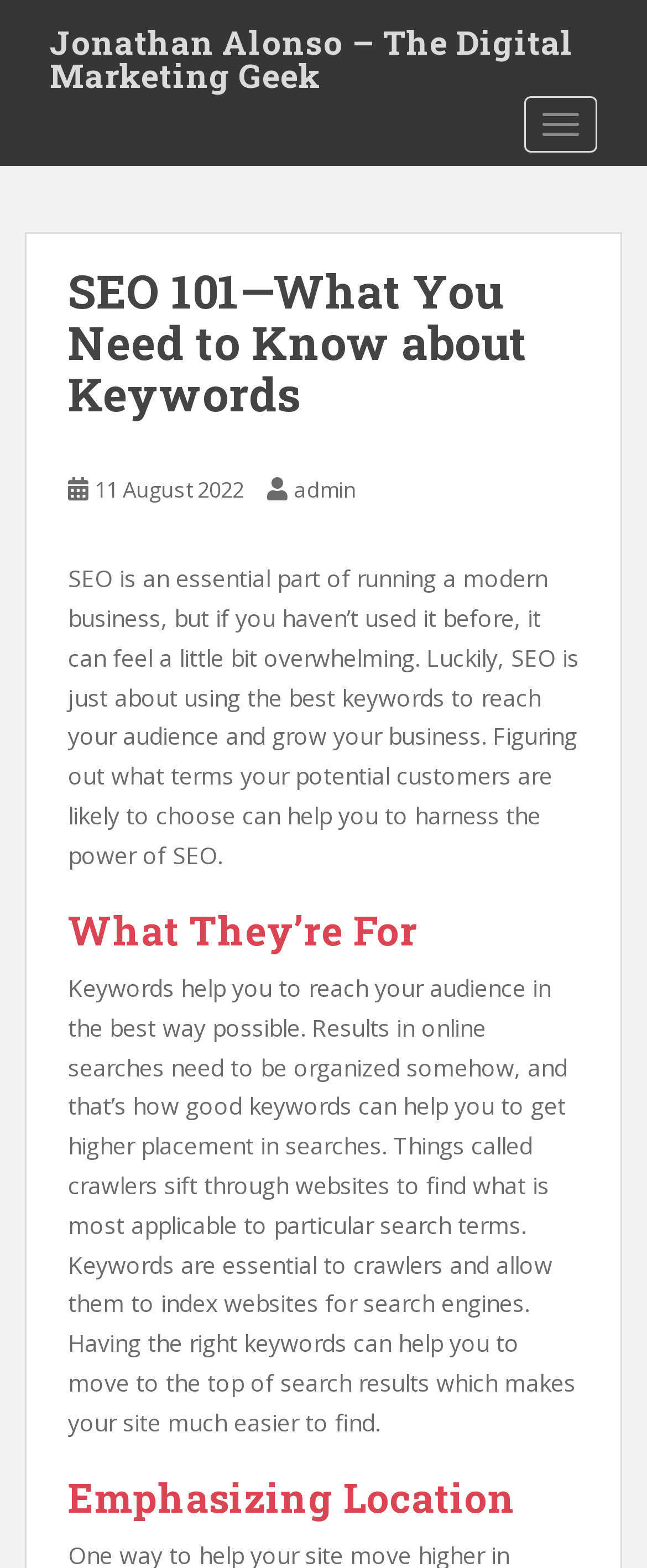What do crawlers do in SEO?
Can you provide an in-depth and detailed response to the question?

According to the article, crawlers sift through websites to find what is most applicable to particular search terms, and keywords are essential to crawlers and allow them to index websites for search engines.